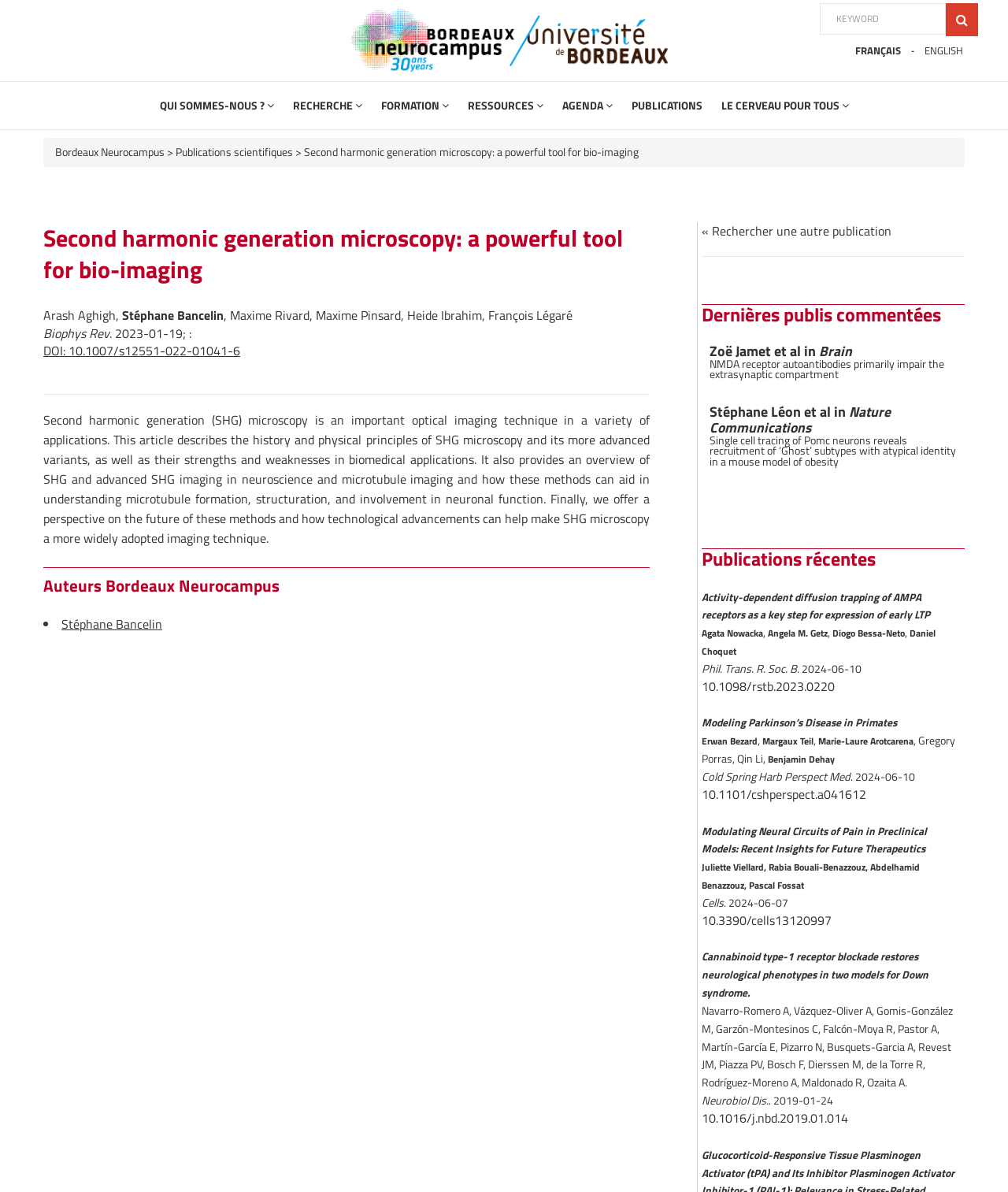Using the format (top-left x, top-left y, bottom-right x, bottom-right y), and given the element description, identify the bounding box coordinates within the screenshot: Le cerveau pour tous

[0.715, 0.082, 0.842, 0.095]